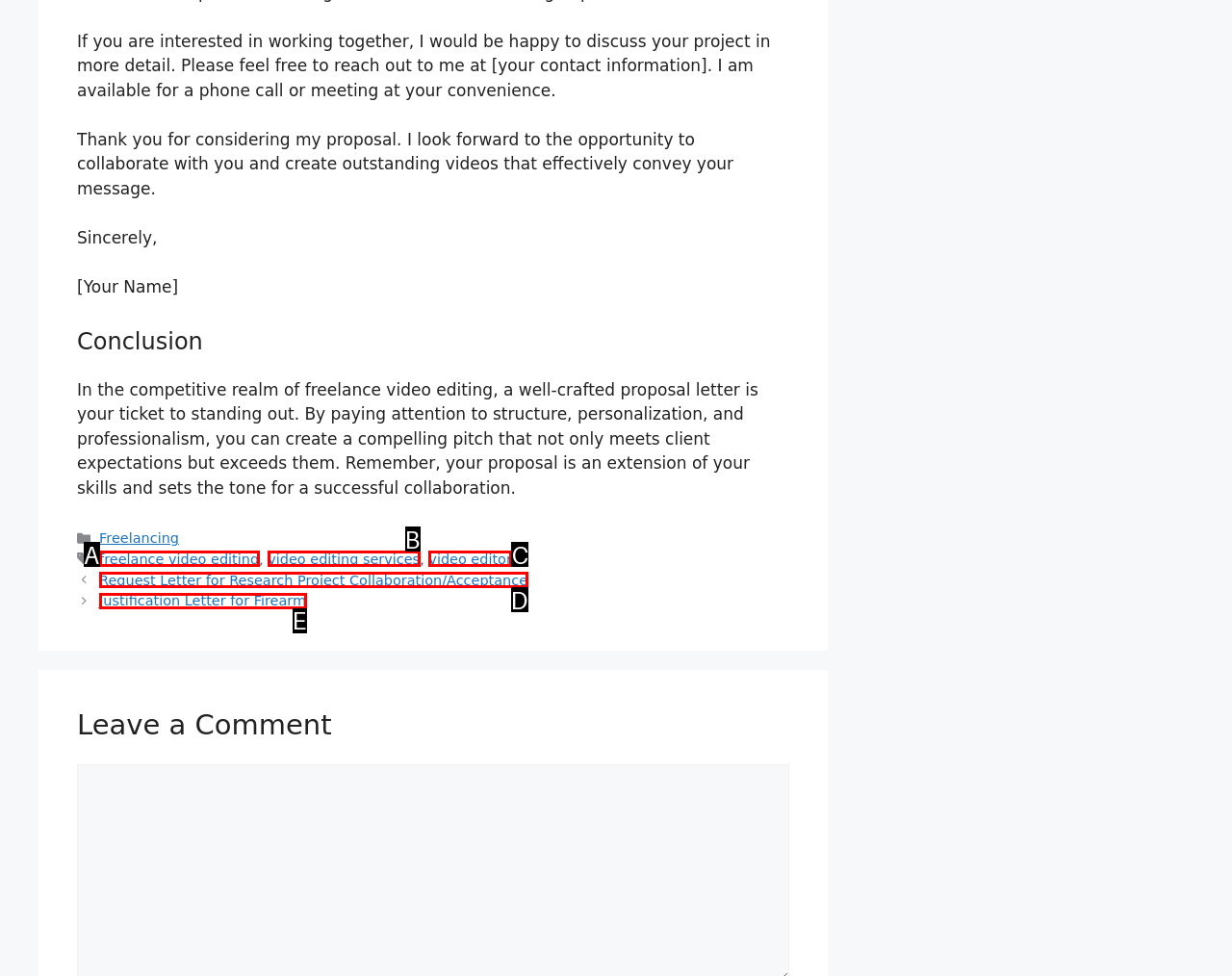Choose the letter that best represents the description: video editor. Provide the letter as your response.

C